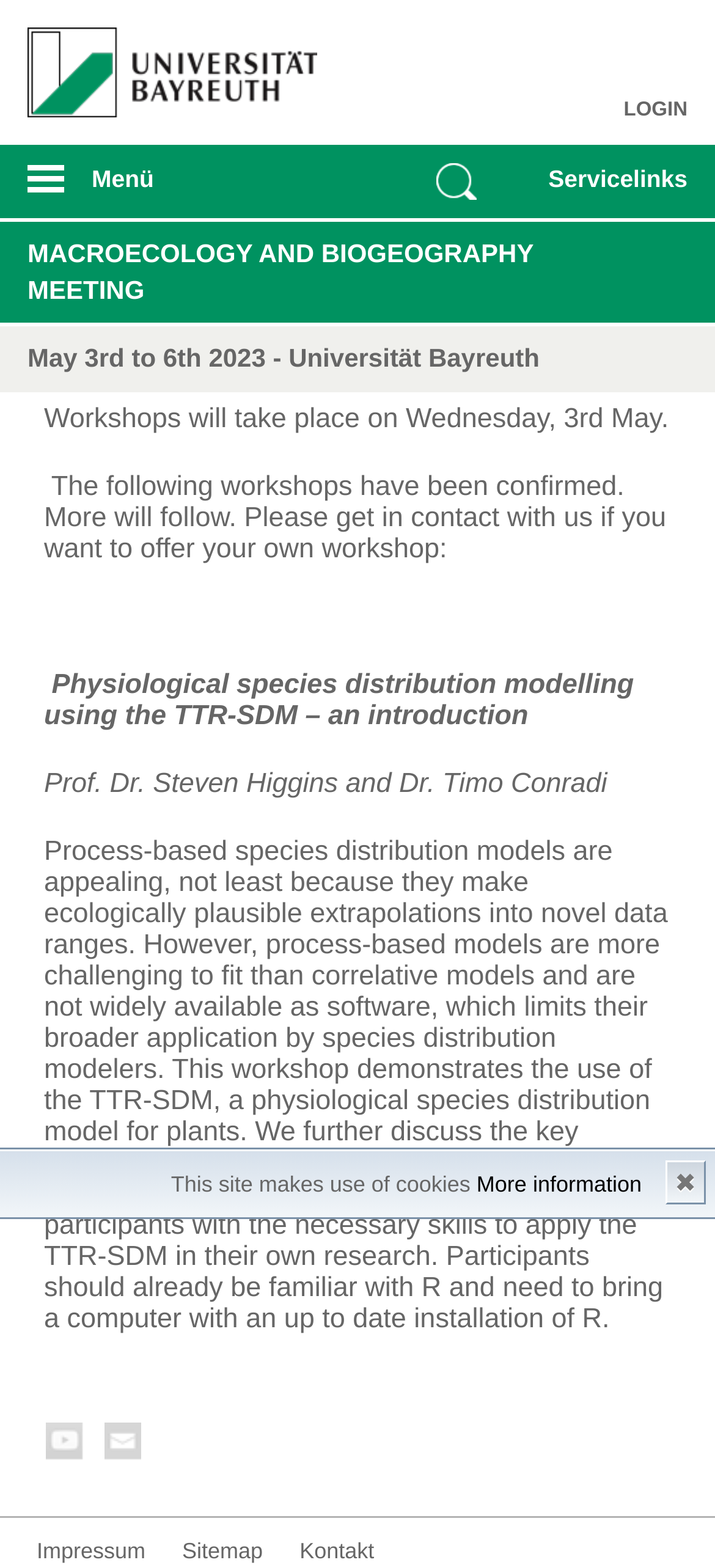Provide a short, one-word or phrase answer to the question below:
What is required to participate in the workshop on physiological species distribution modelling?

Familiarity with R and a computer